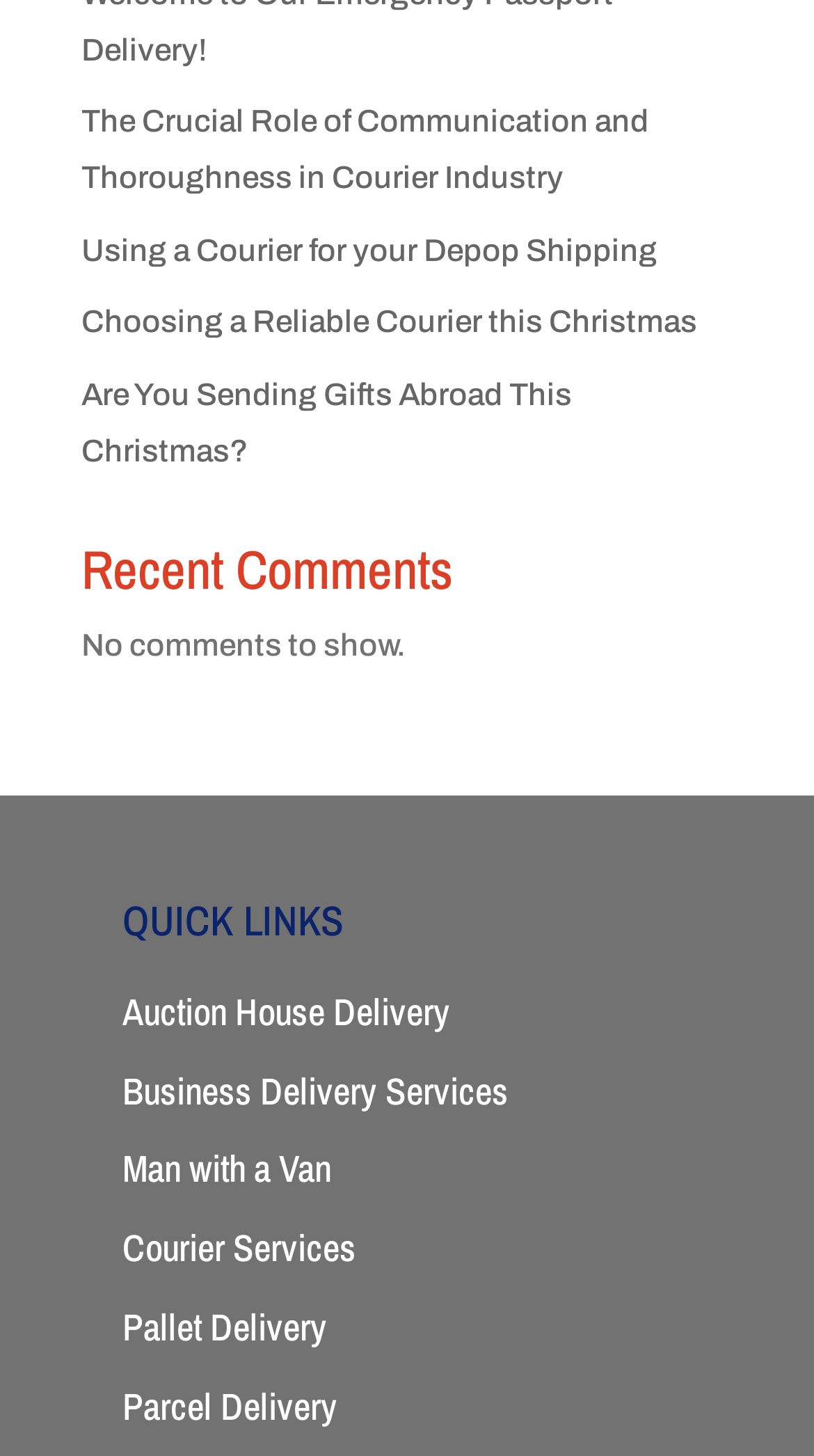Indicate the bounding box coordinates of the clickable region to achieve the following instruction: "Explore using a courier for Depop shipping."

[0.1, 0.16, 0.808, 0.183]